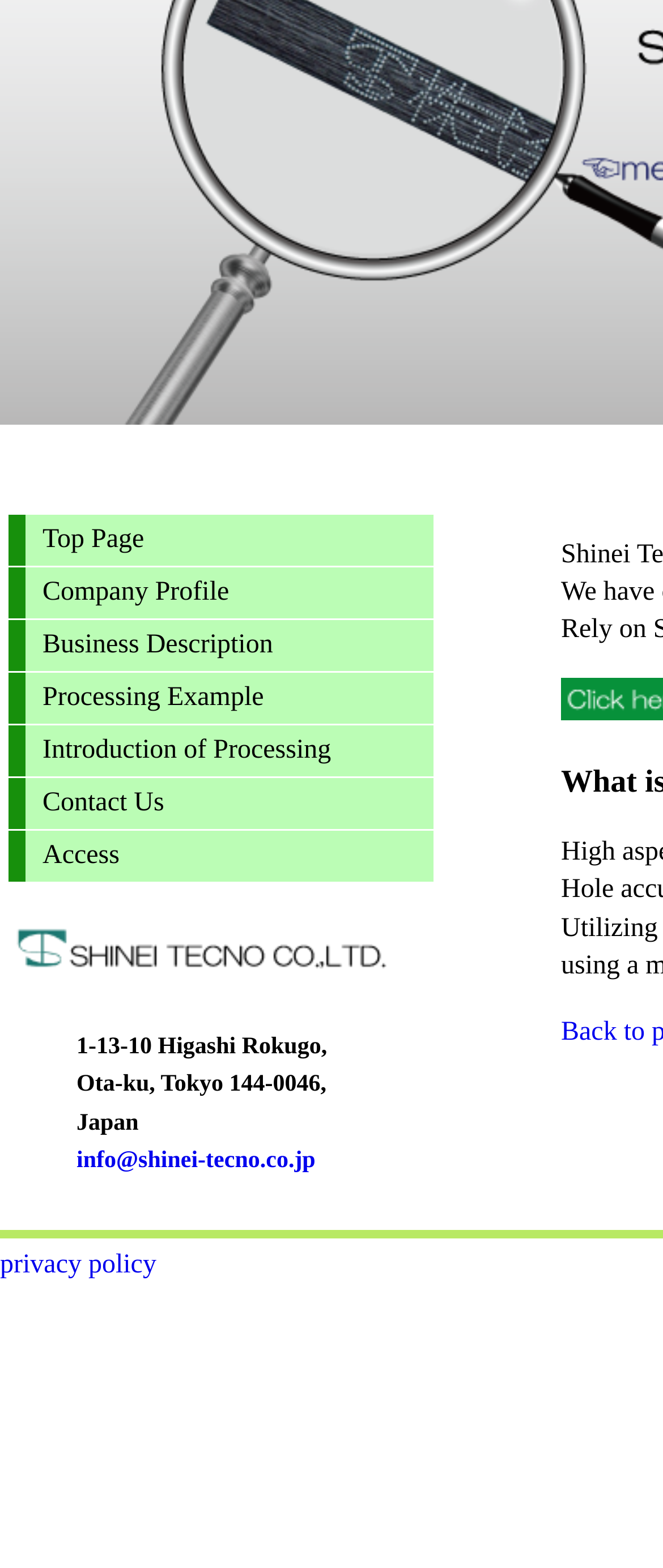Provide the bounding box for the UI element matching this description: "Contact Us".

[0.013, 0.496, 0.654, 0.529]